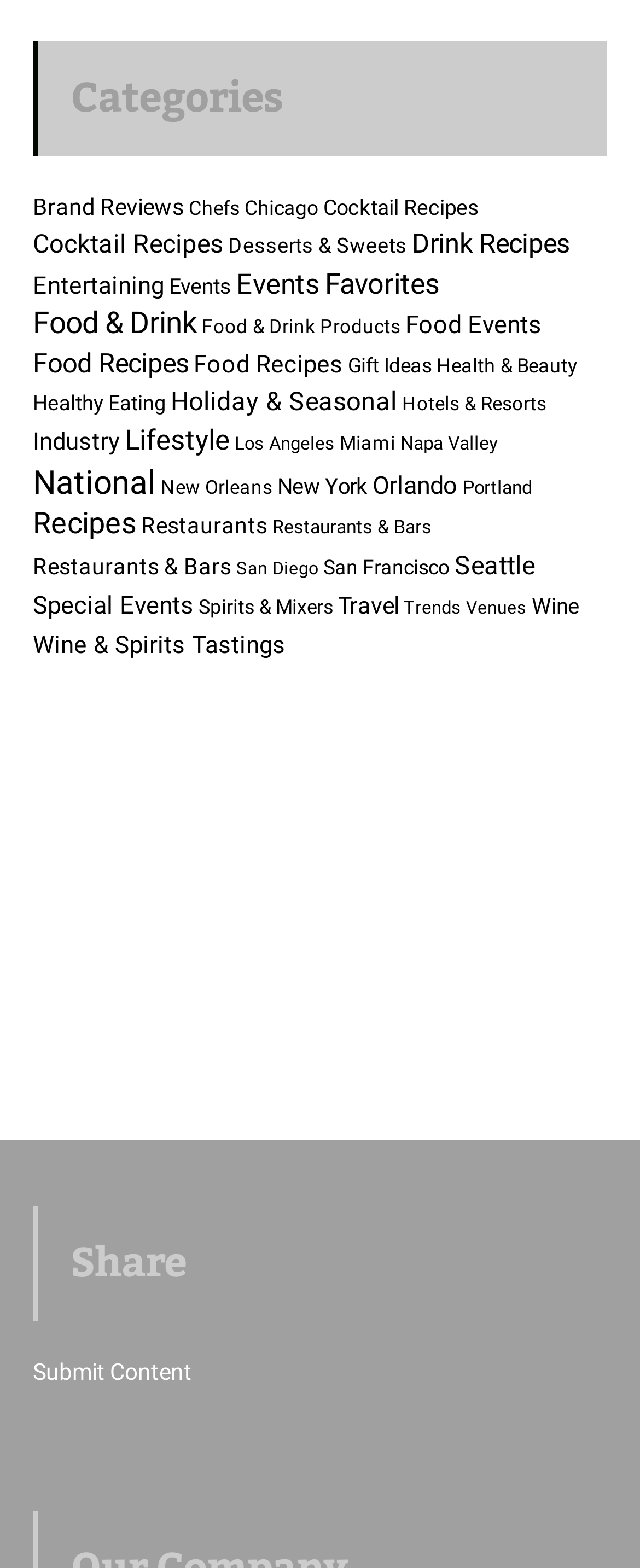Please specify the bounding box coordinates of the element that should be clicked to execute the given instruction: 'Explore Cocktail Recipes'. Ensure the coordinates are four float numbers between 0 and 1, expressed as [left, top, right, bottom].

[0.505, 0.121, 0.749, 0.145]